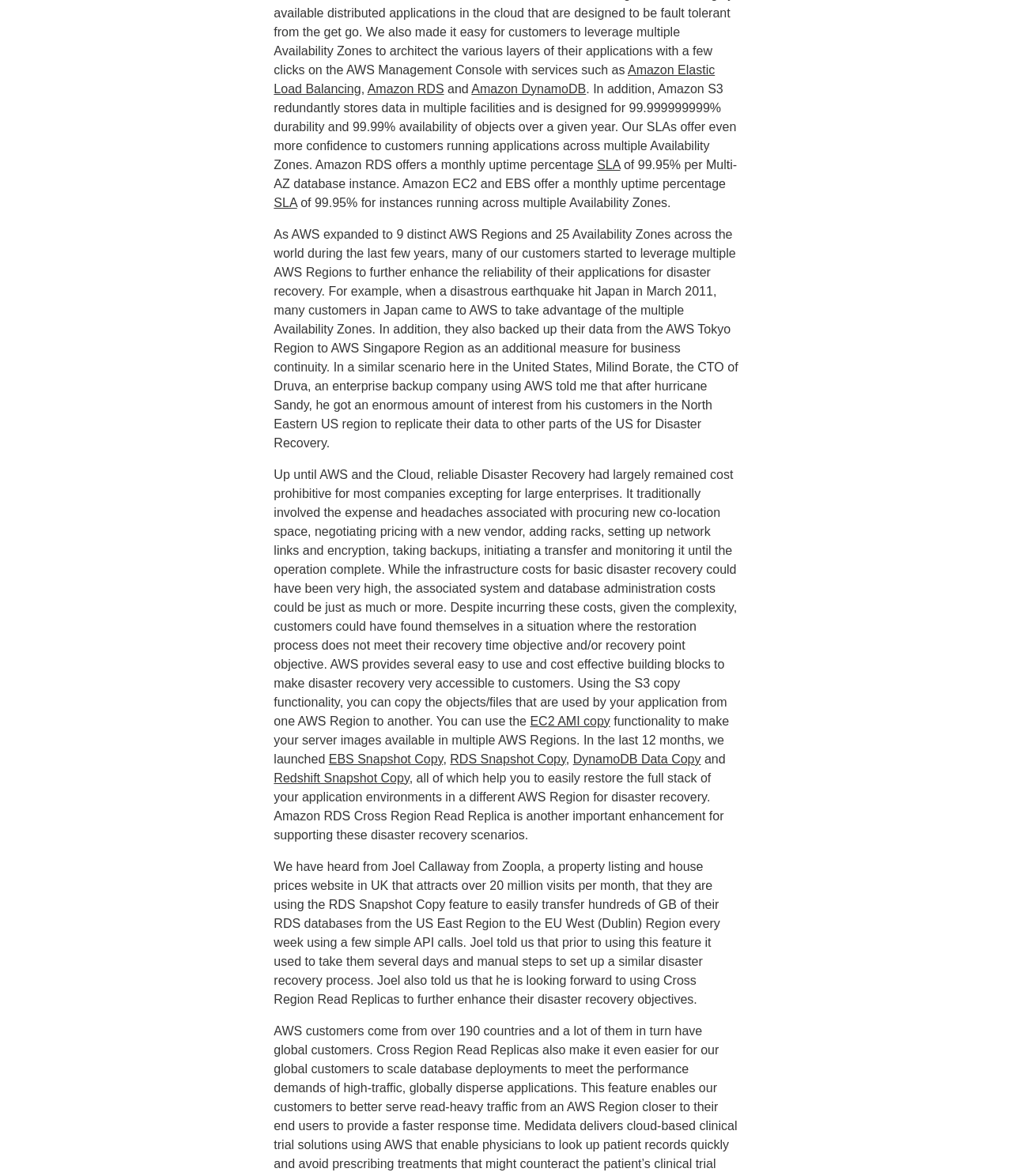Based on the element description: "Amazon DynamoDB", identify the UI element and provide its bounding box coordinates. Use four float numbers between 0 and 1, [left, top, right, bottom].

[0.466, 0.07, 0.579, 0.081]